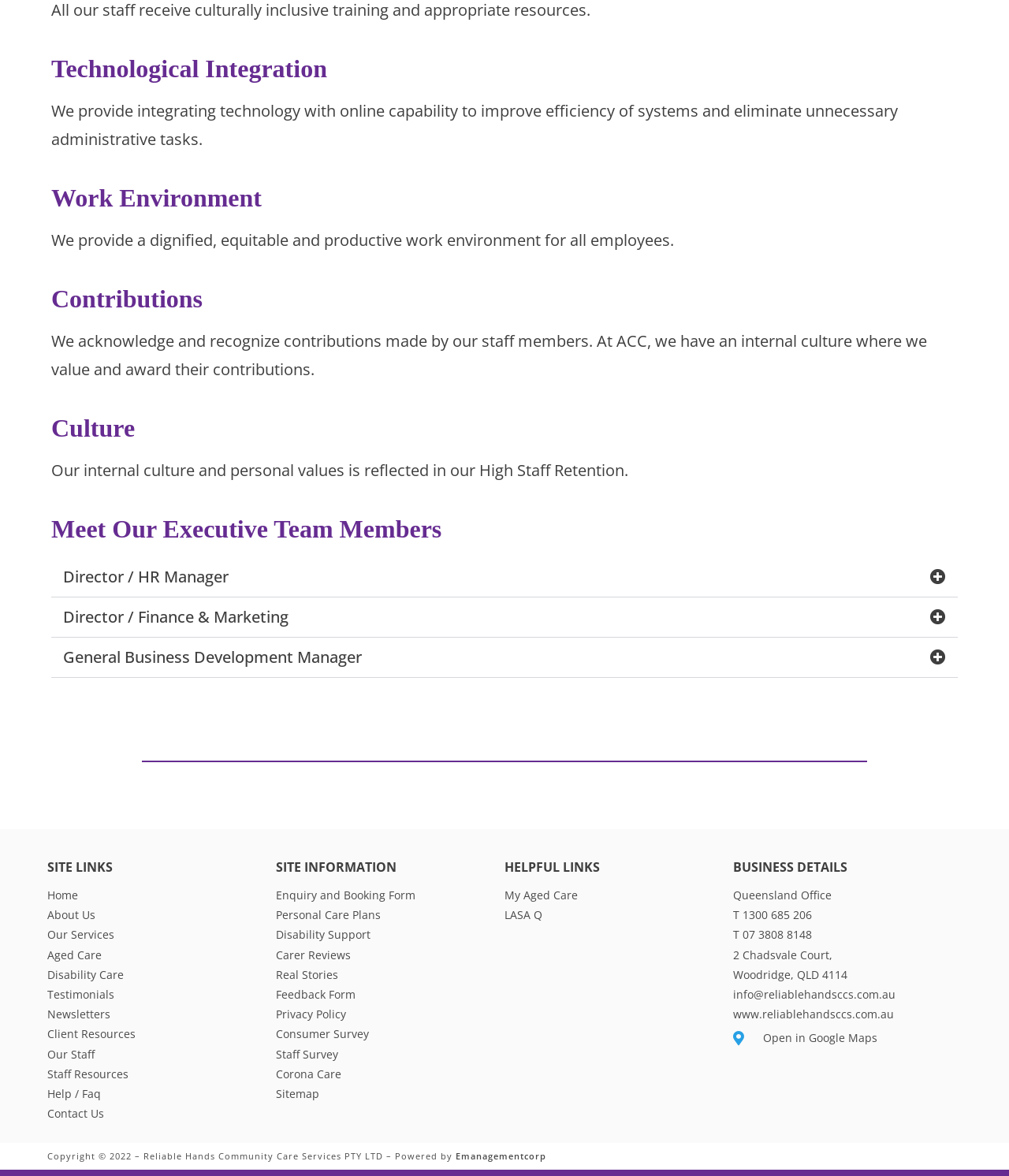Given the webpage screenshot, identify the bounding box of the UI element that matches this description: "Director / Finance & Marketing".

[0.051, 0.508, 0.949, 0.542]